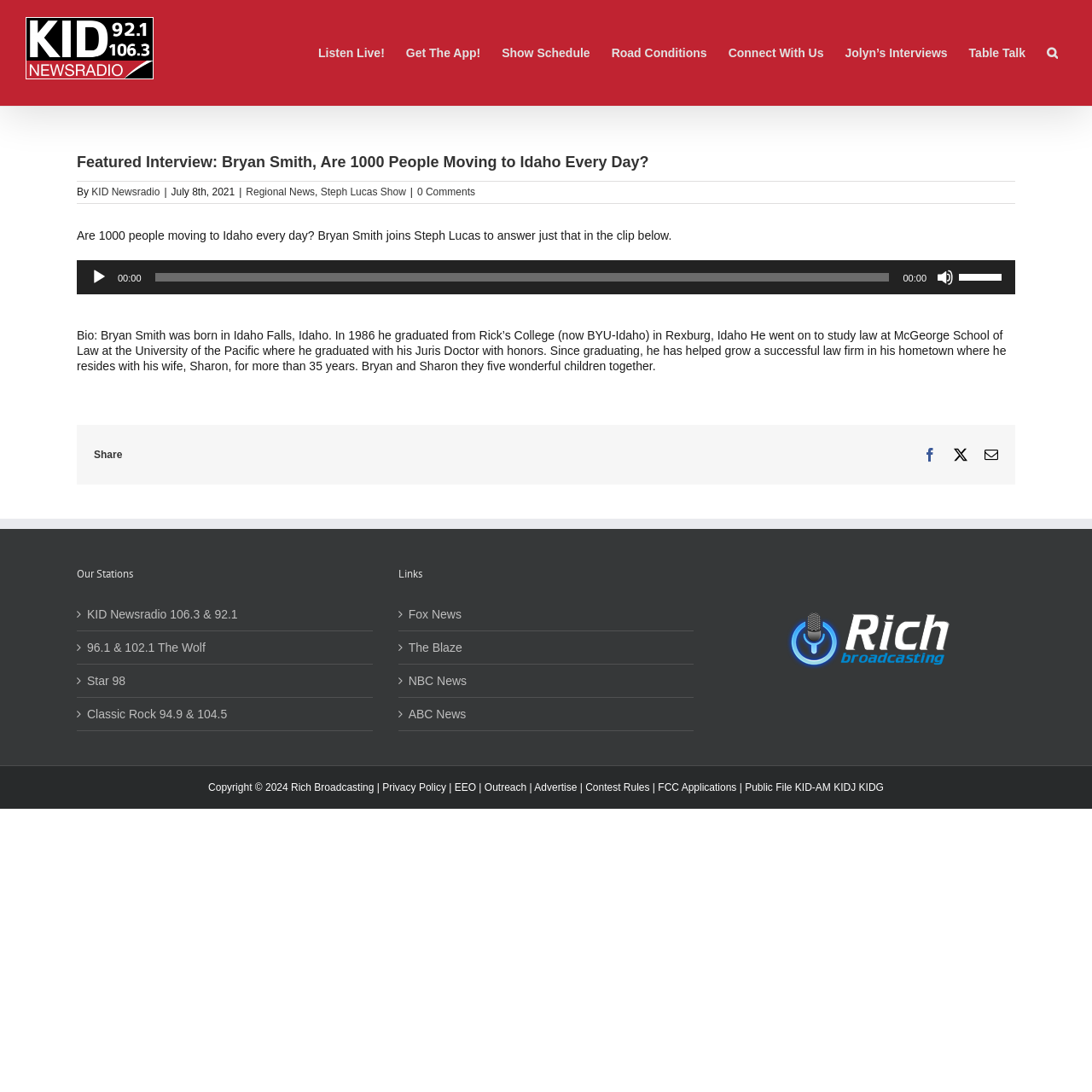Find the bounding box coordinates for the HTML element described as: "name="submit" value="Post Comment"". The coordinates should consist of four float values between 0 and 1, i.e., [left, top, right, bottom].

None